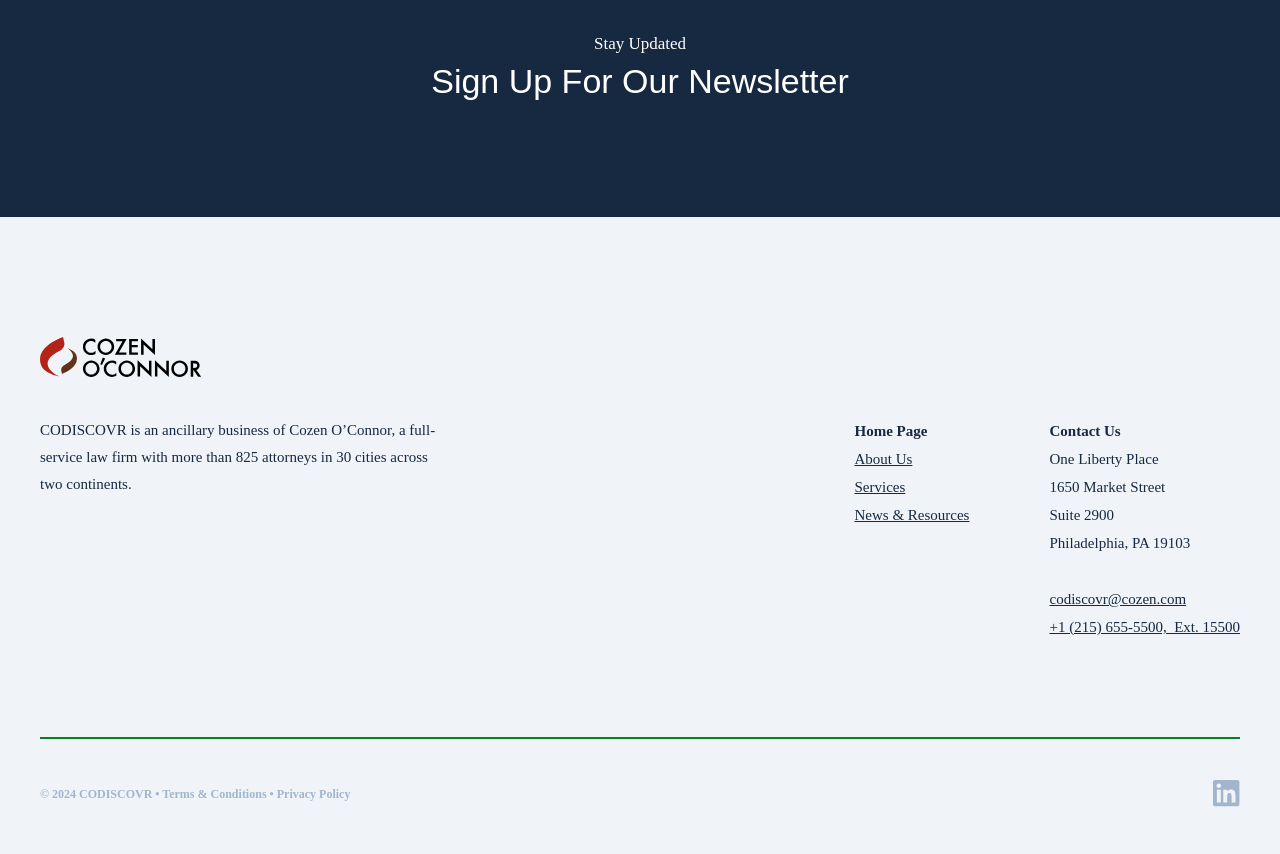Please identify the bounding box coordinates of the element's region that needs to be clicked to fulfill the following instruction: "Click the logo". The bounding box coordinates should consist of four float numbers between 0 and 1, i.e., [left, top, right, bottom].

[0.031, 0.395, 0.157, 0.441]